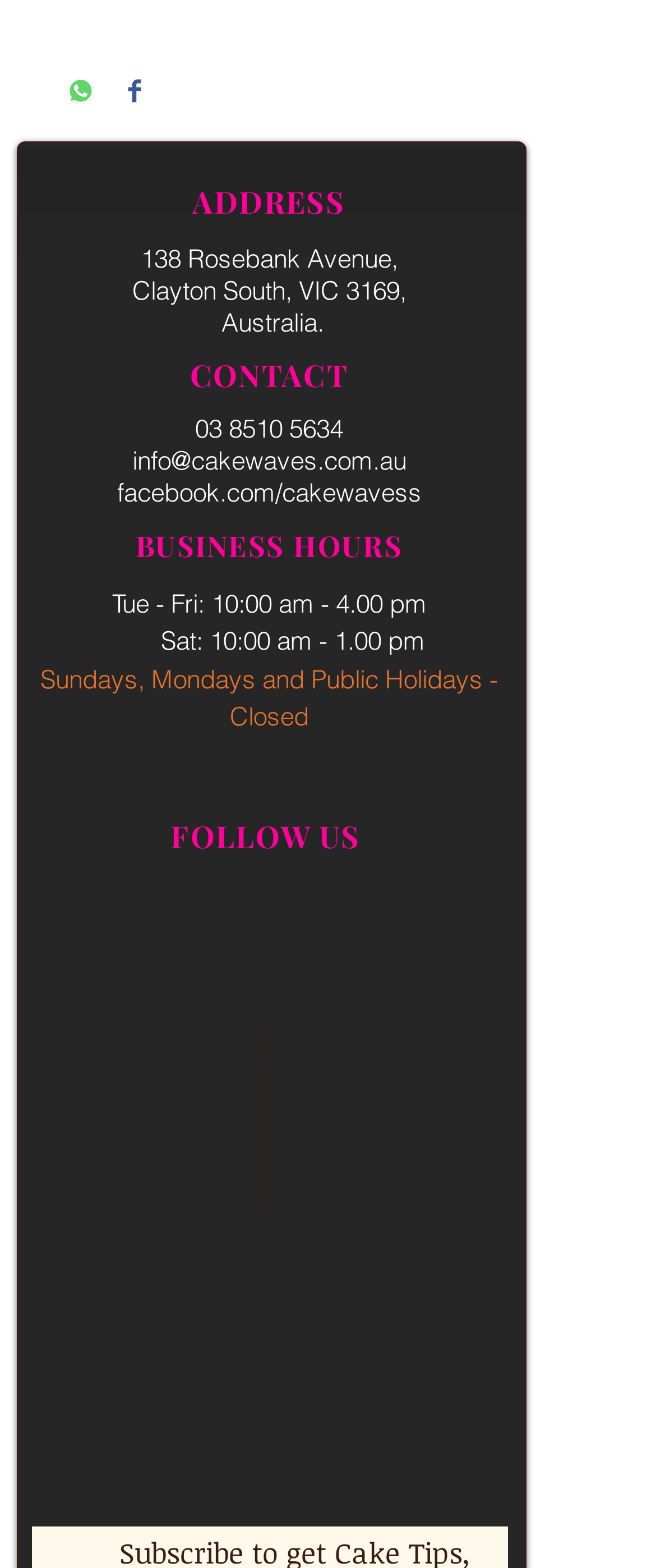Identify and provide the bounding box for the element described by: "alt="APtly Said"".

None